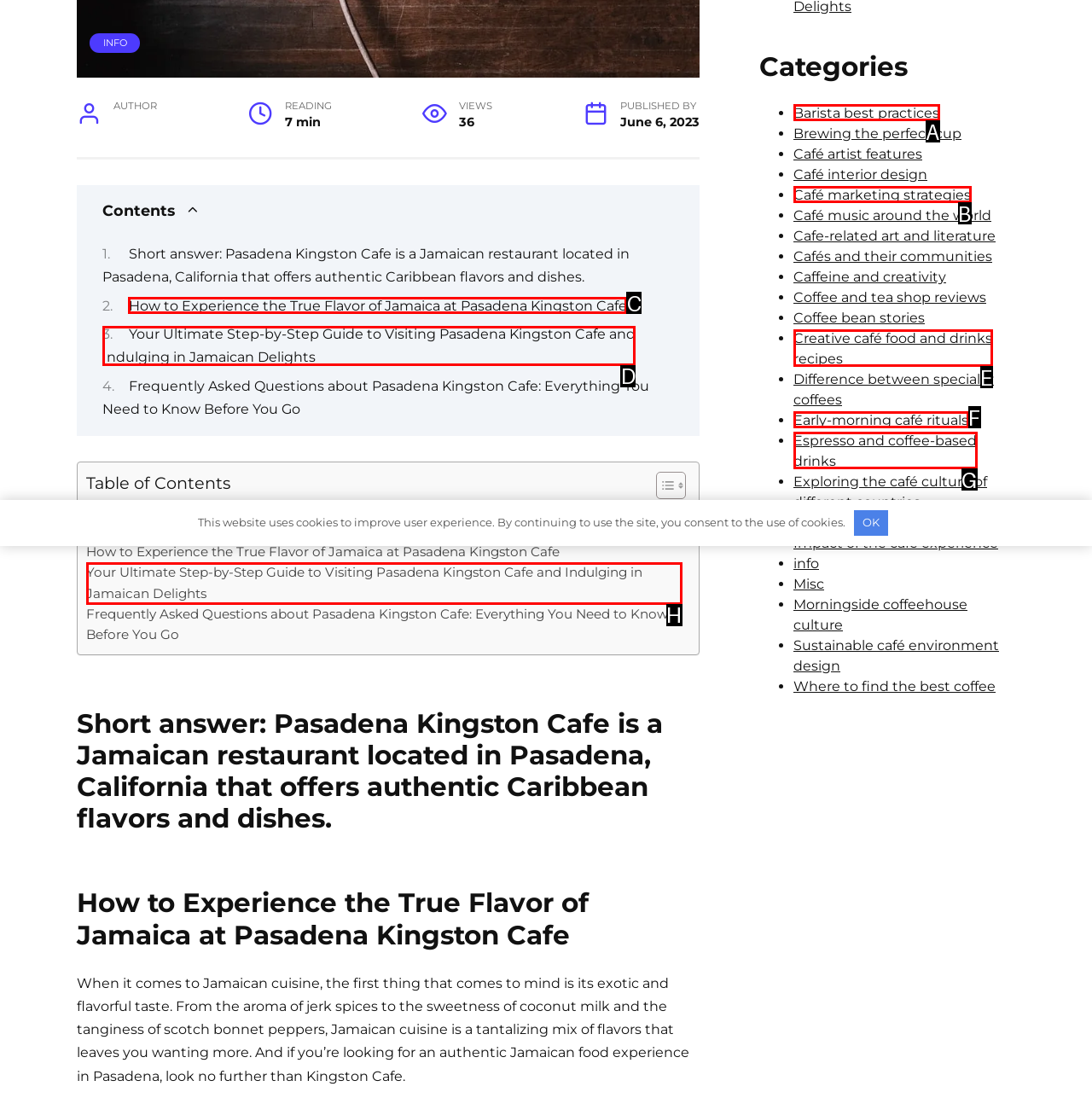Determine the option that aligns with this description: parent_node: HOME
Reply with the option's letter directly.

None